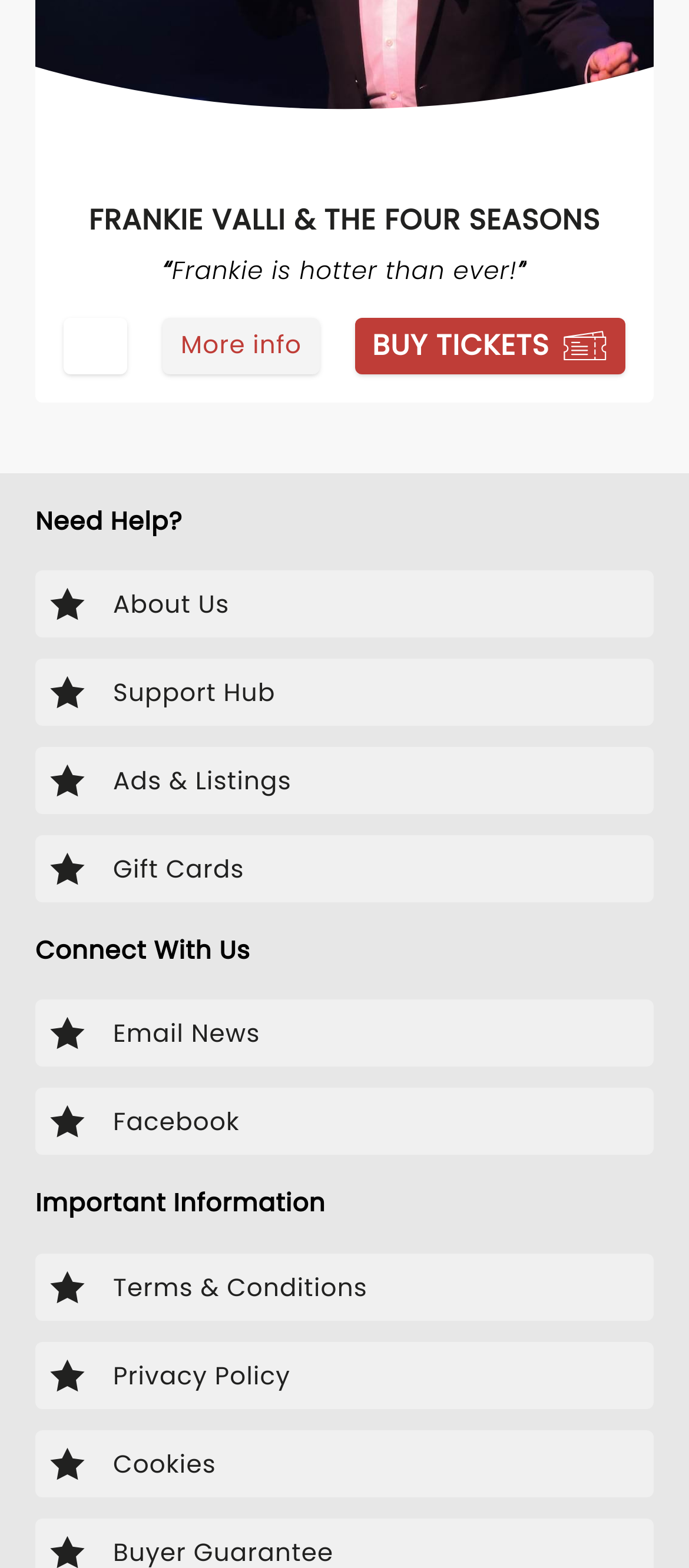Provide a brief response to the question using a single word or phrase: 
What is the theme of the image next to the 'BUY TICKETS' button?

Ticket-related